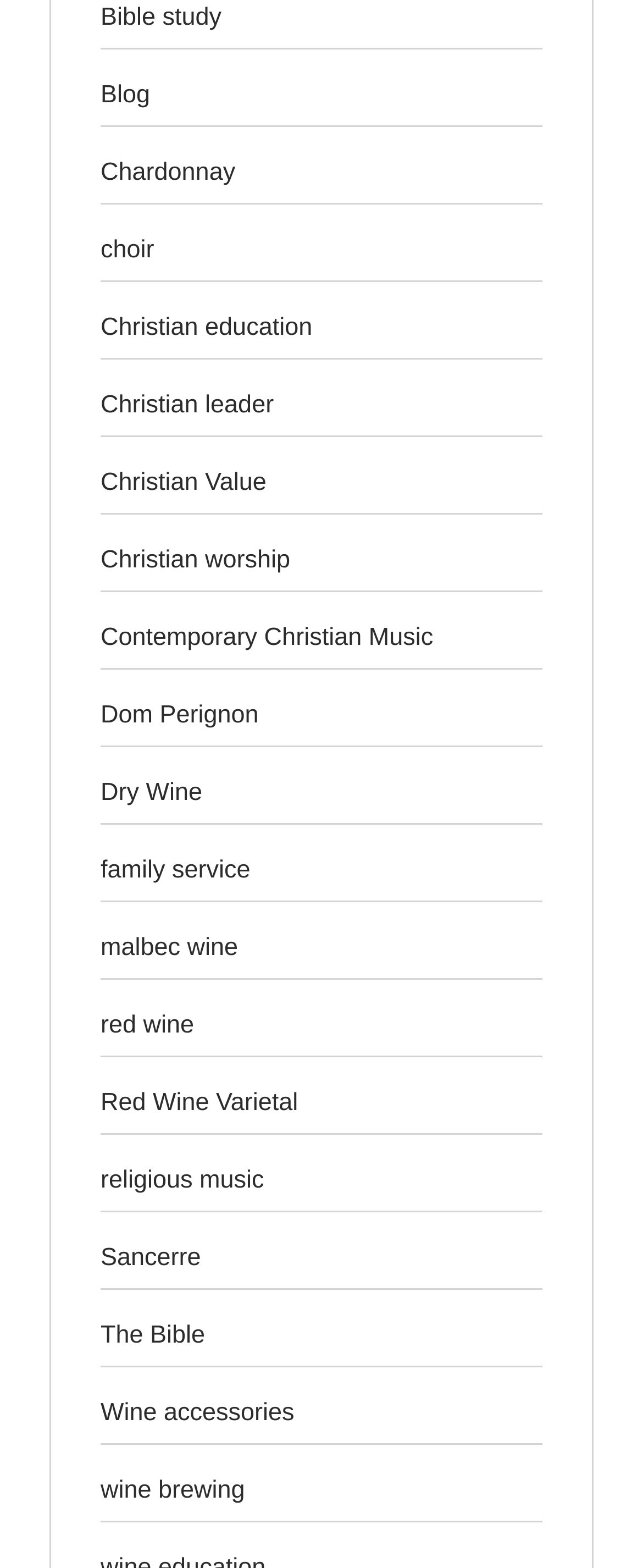Provide a one-word or short-phrase response to the question:
How many links are there in total?

20